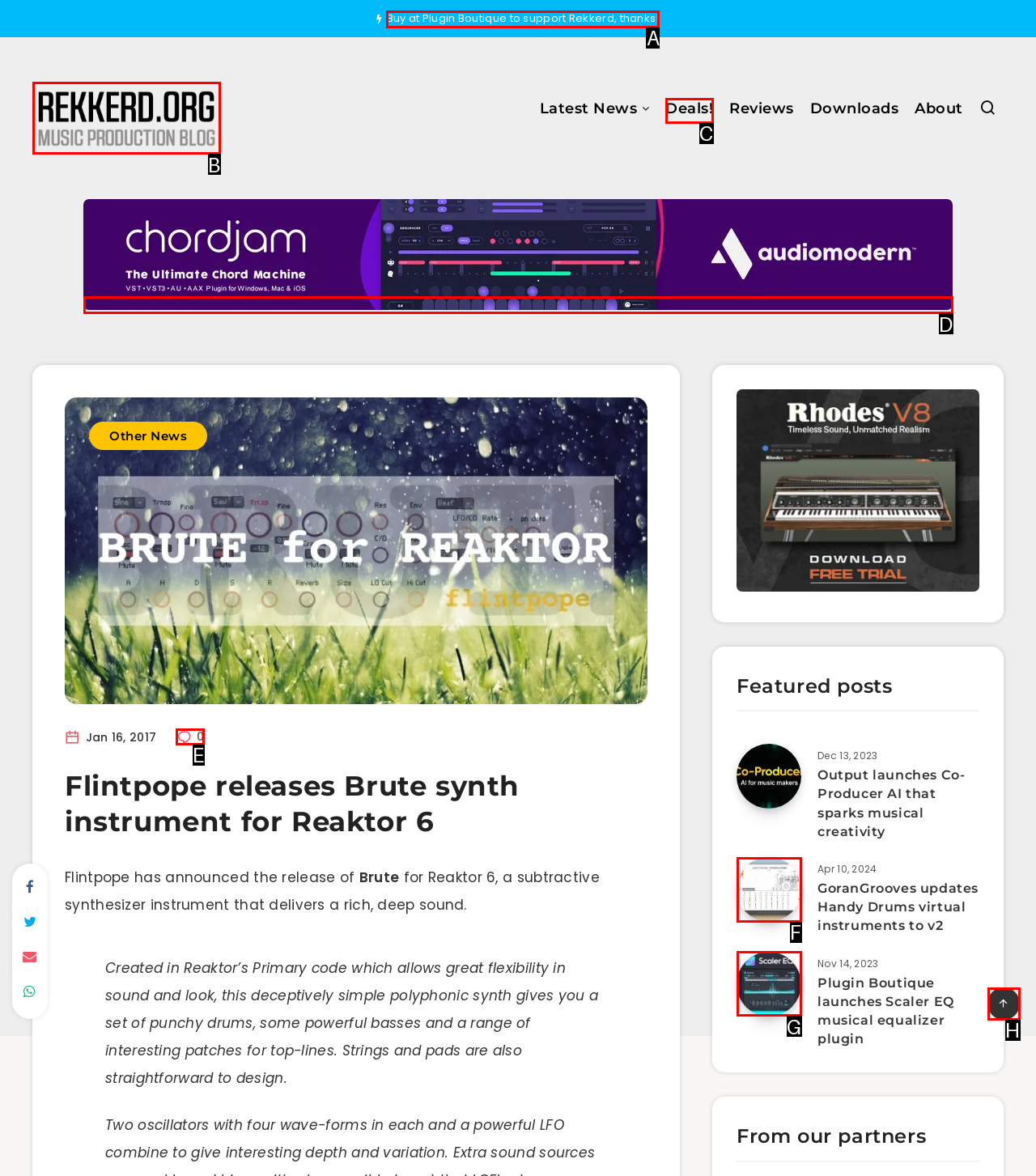Based on the description parent_node: Random posts, identify the most suitable HTML element from the options. Provide your answer as the corresponding letter.

H